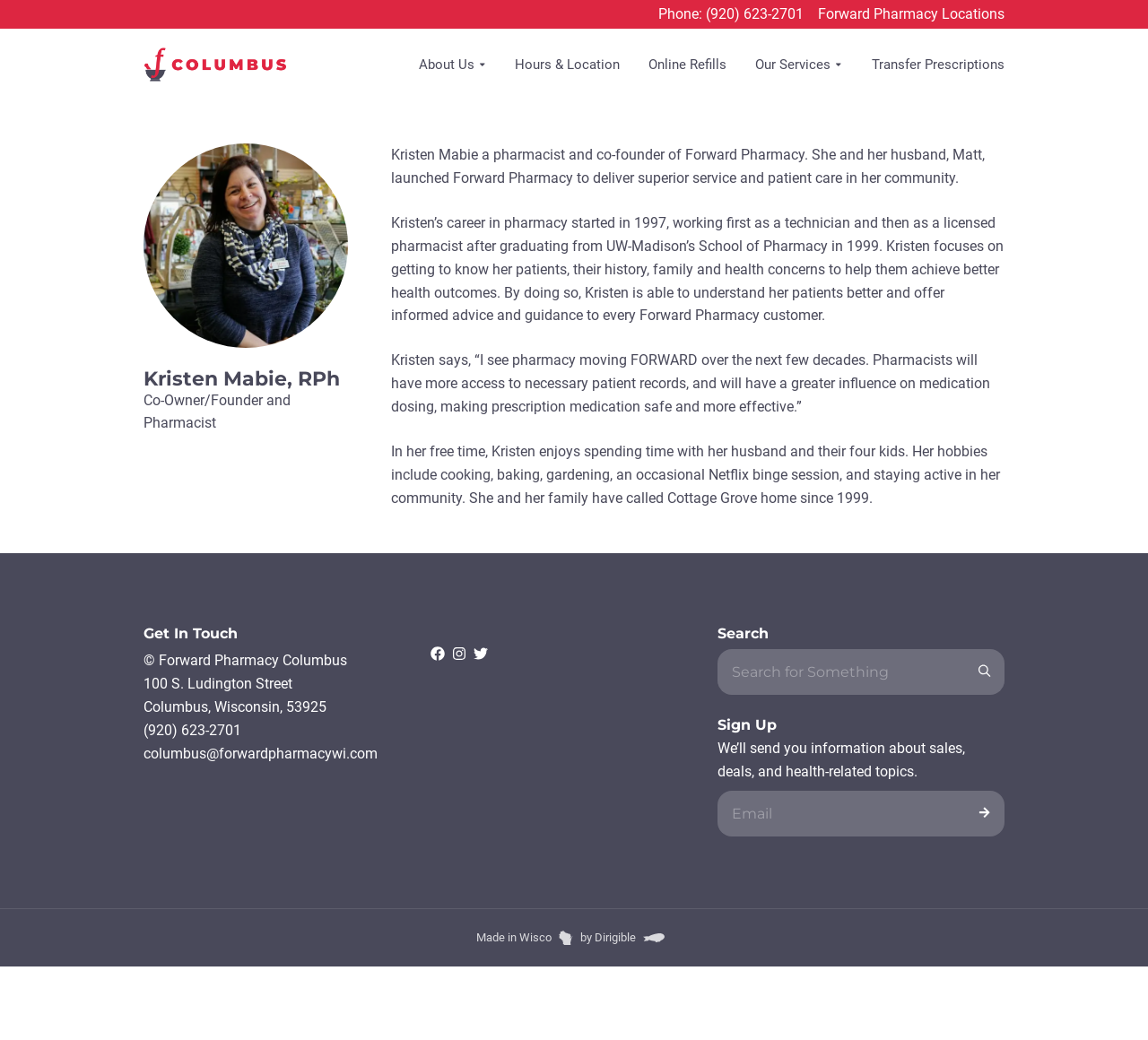Analyze the image and provide a detailed answer to the question: What is Kristen Mabie's profession?

Based on the webpage, Kristen Mabie is a pharmacist and co-founder of Forward Pharmacy, as stated in the StaticText element with ID 109. Her profession is also mentioned in the heading element with ID 63, which says 'Co-Owner/Founder and Pharmacist'.